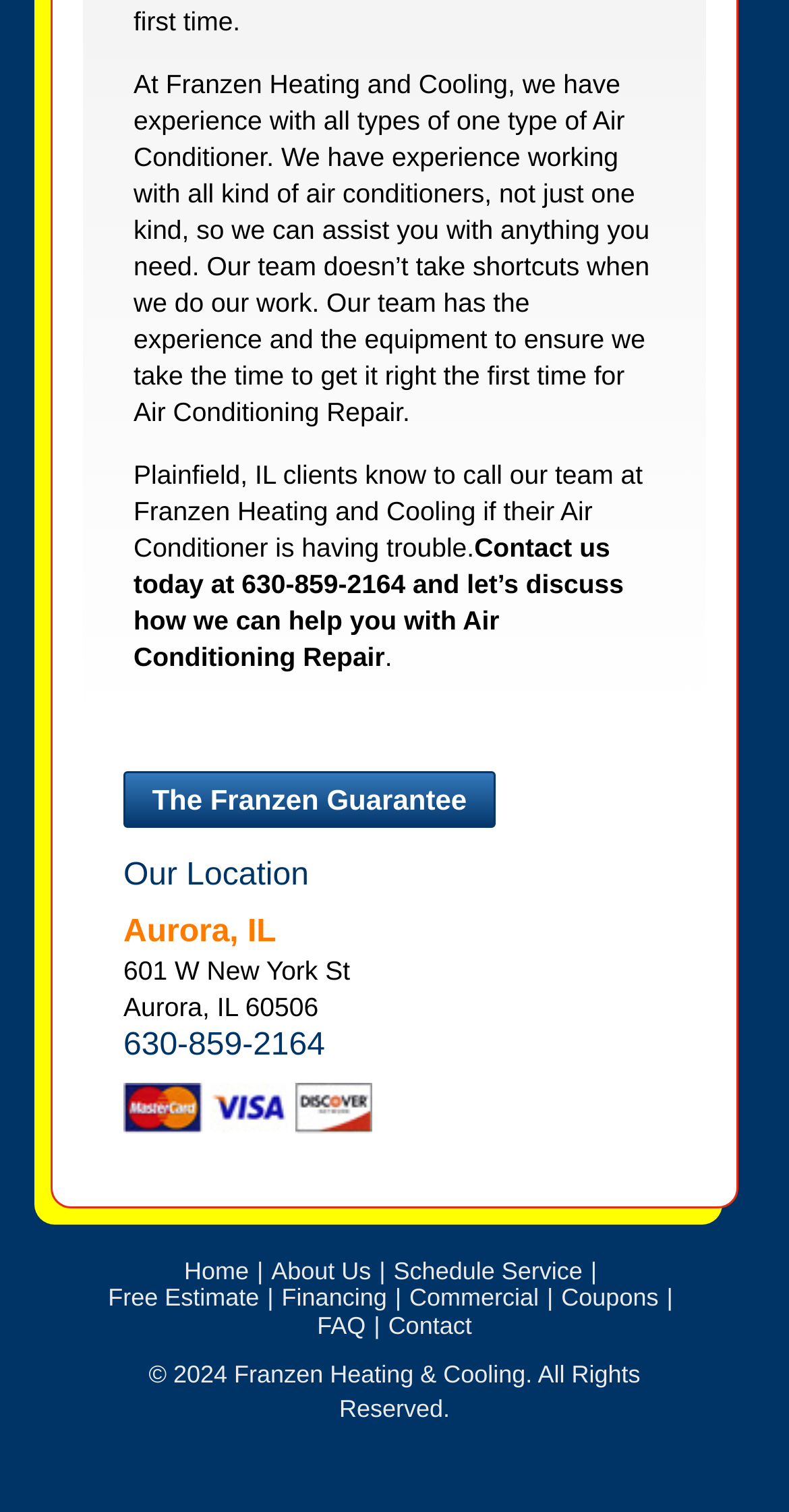Using the given description, provide the bounding box coordinates formatted as (top-left x, top-left y, bottom-right x, bottom-right y), with all values being floating point numbers between 0 and 1. Description: Financing

[0.357, 0.849, 0.49, 0.868]